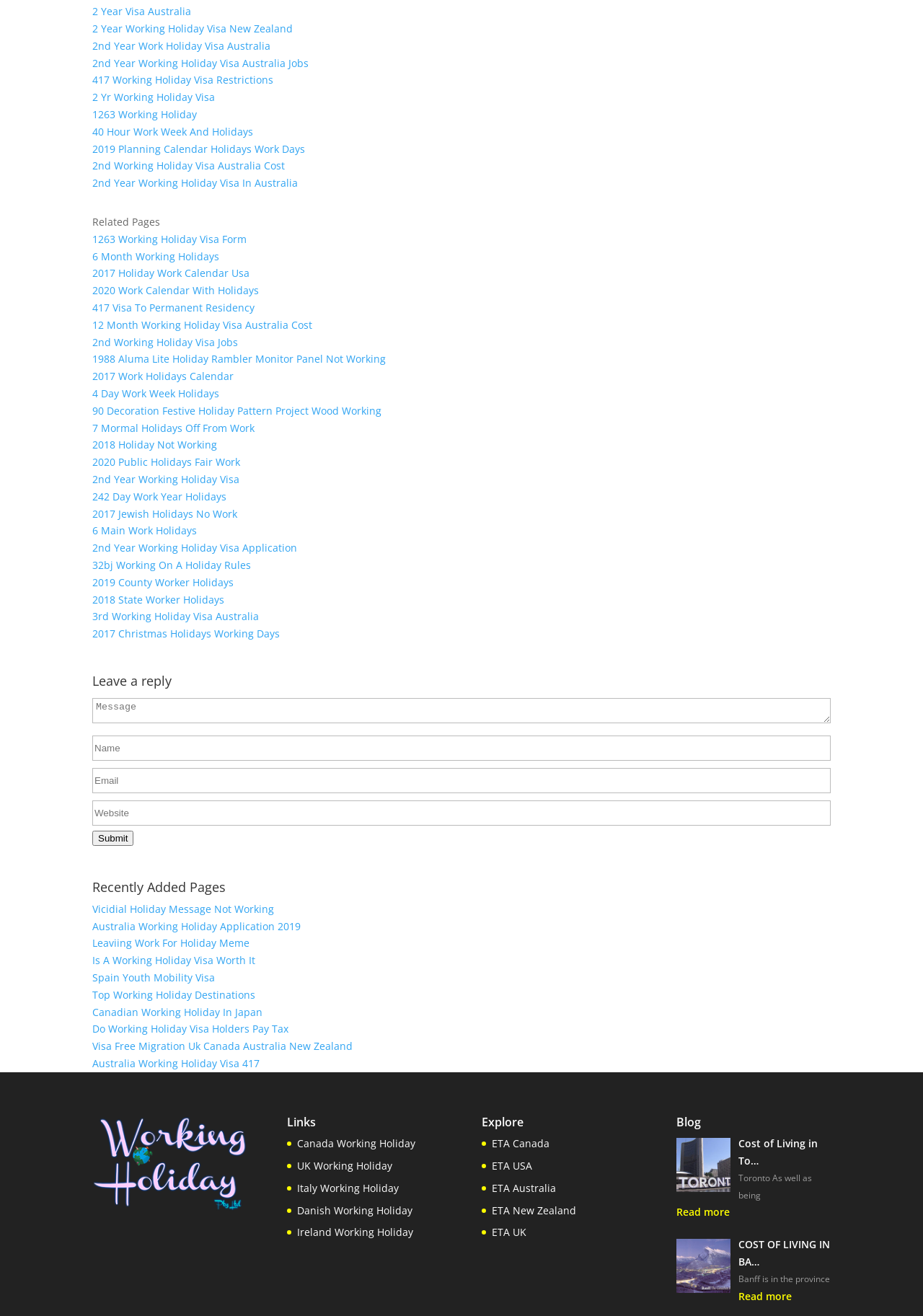Provide a one-word or brief phrase answer to the question:
What is the purpose of the webpage?

Working holiday visa information